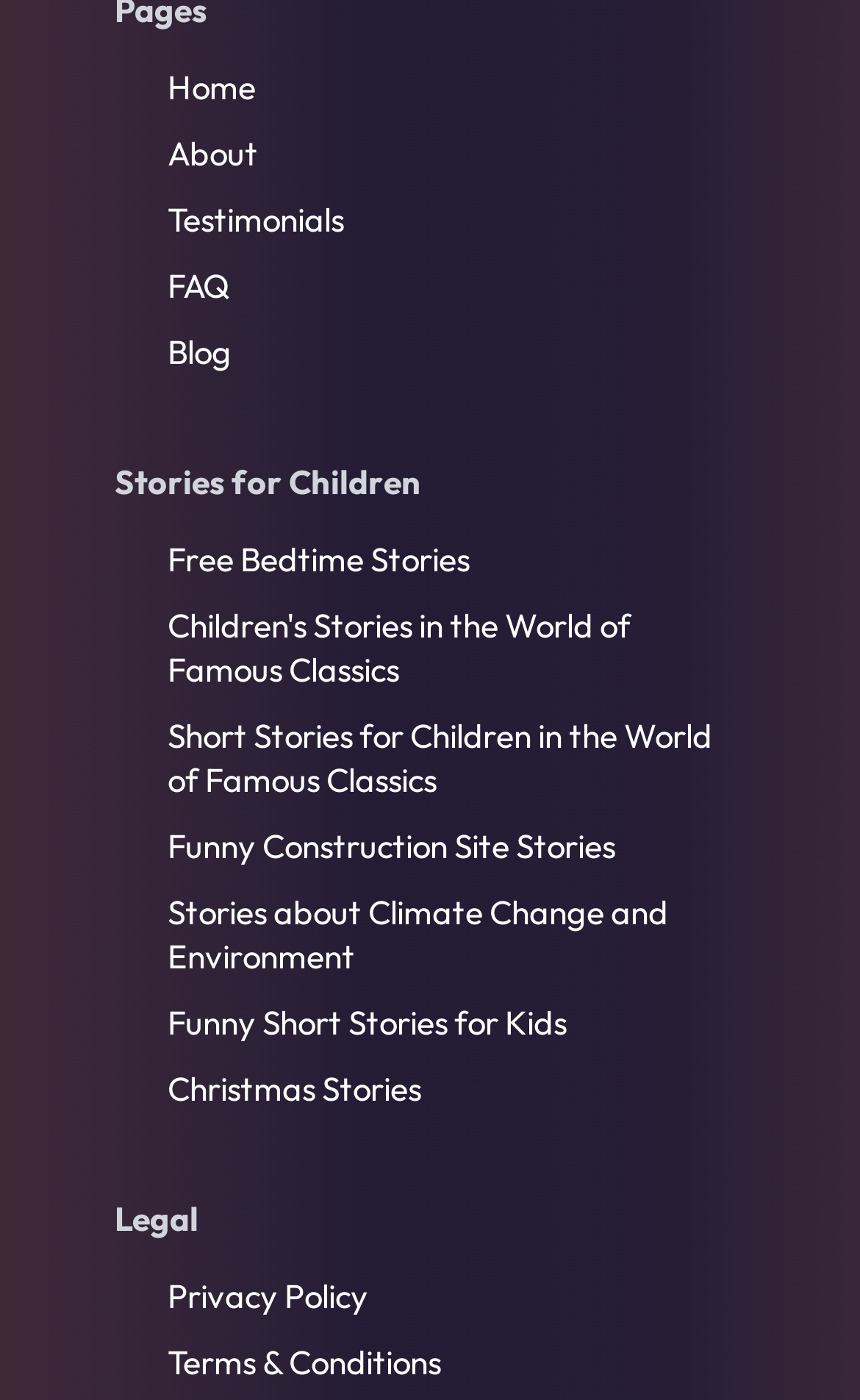Highlight the bounding box coordinates of the element that should be clicked to carry out the following instruction: "check privacy policy". The coordinates must be given as four float numbers ranging from 0 to 1, i.e., [left, top, right, bottom].

[0.195, 0.91, 0.428, 0.94]